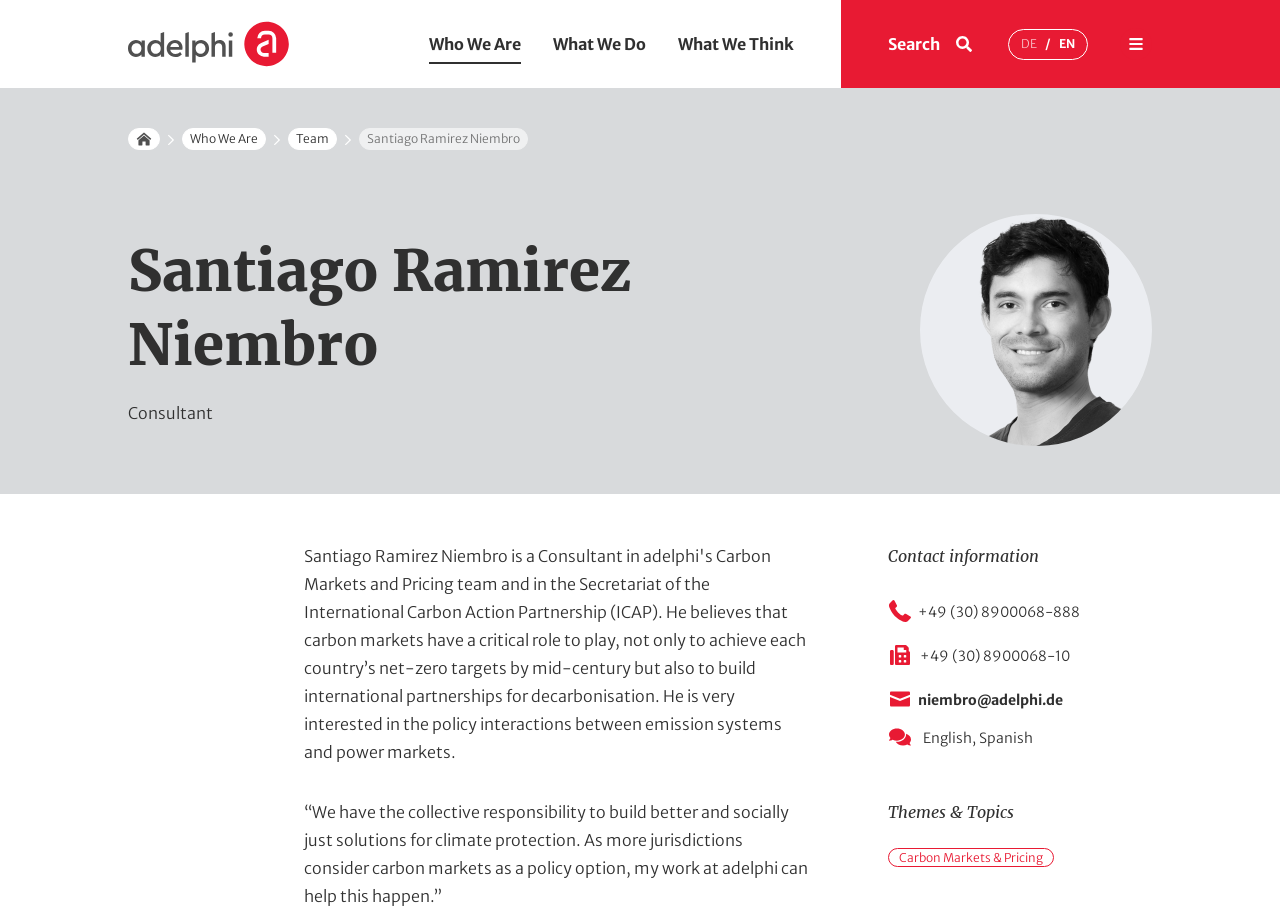Please determine the bounding box coordinates of the area that needs to be clicked to complete this task: 'learn more about Carbon Markets & Pricing'. The coordinates must be four float numbers between 0 and 1, formatted as [left, top, right, bottom].

[0.694, 0.931, 0.823, 0.952]